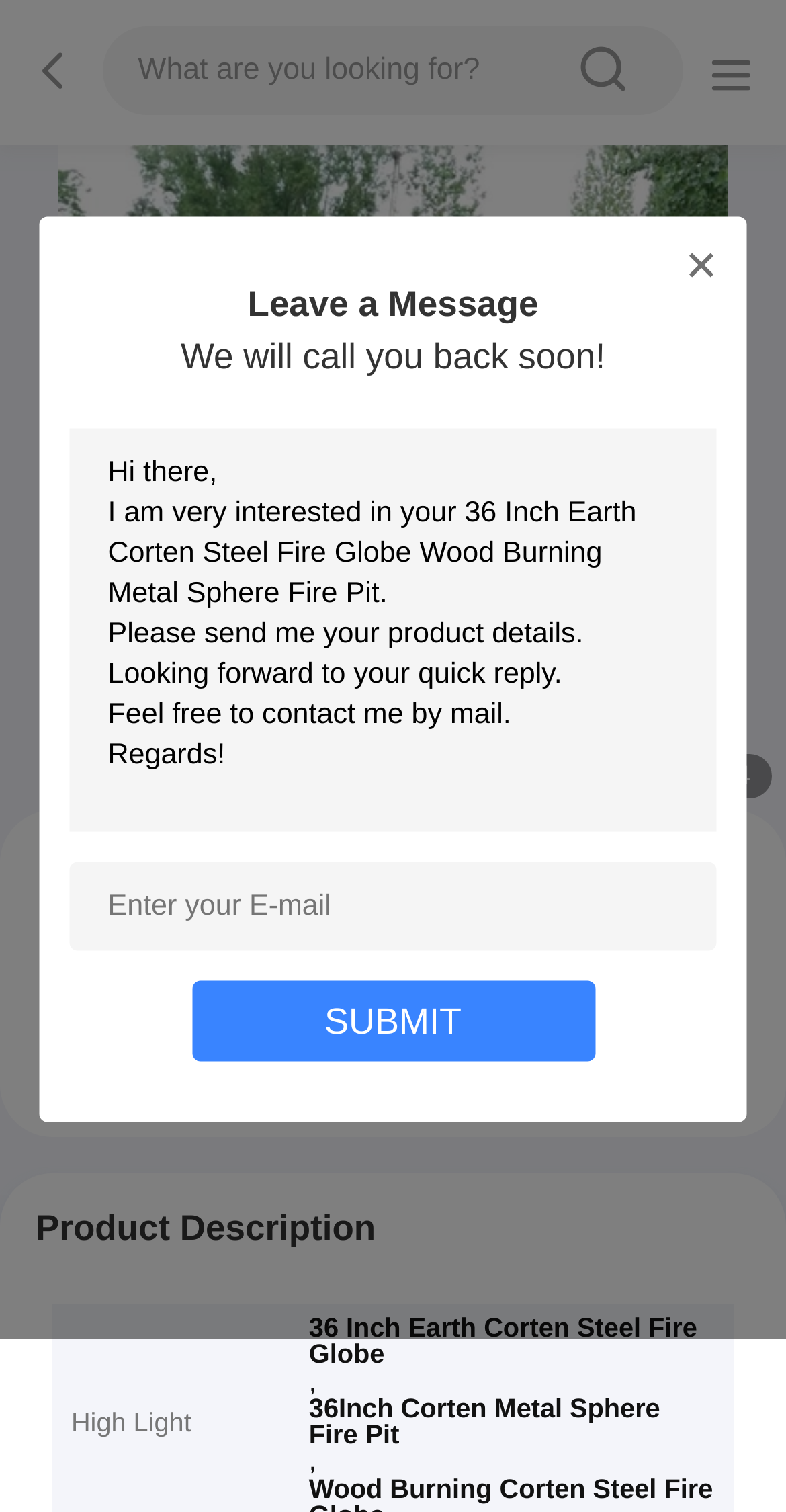How can I contact the seller?
Could you answer the question with a detailed and thorough explanation?

The webpage provides two options to contact the seller, either by clicking on 'Contact Now' or 'Get Best Price' links, which will likely lead to a contact form or a messaging system.